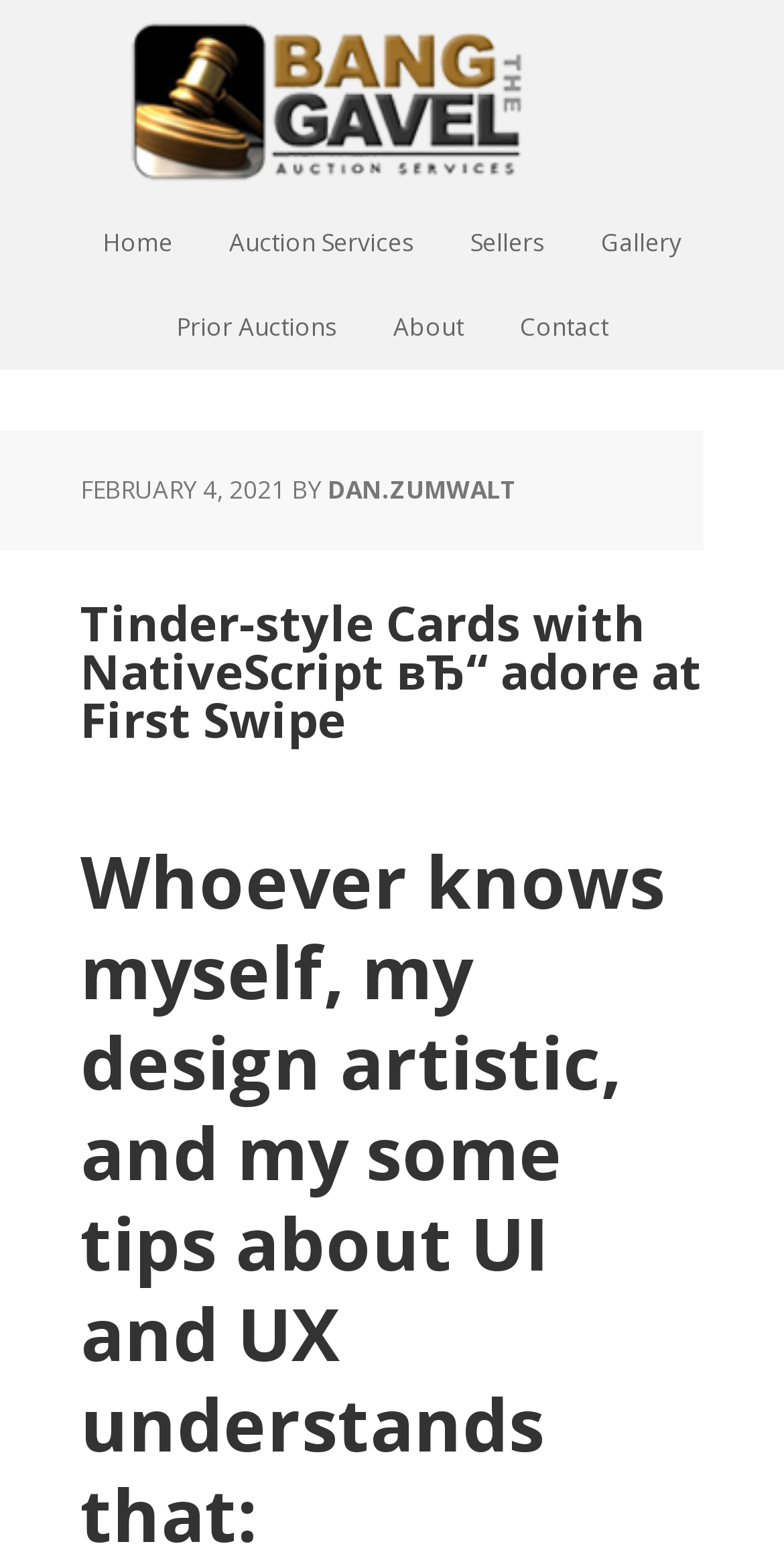Produce an extensive caption that describes everything on the webpage.

The webpage appears to be a blog post or article about using Tinder-style cards with NativeScript, with a focus on the concept of "adore at first swipe." 

At the top of the page, there is a navigation menu with six links: "Bang The Gavel," "Home," "Auction Services," "Sellers," "Gallery," and "Prior Auctions." These links are positioned horizontally across the top of the page, with "Bang The Gavel" on the left and "Prior Auctions" on the right. 

Below the navigation menu, there are two more links, "About" and "Contact," which are also positioned horizontally, but slightly lower on the page. 

The main content of the page is headed by a title, "Tinder-style Cards with NativeScript – adore at First Swipe," which is centered near the top of the page. 

Above the title, there is a header section that contains a timestamp, "FEBRUARY 4, 2021," followed by the text "BY" and a link to the author's name, "DAN.ZUMWALT." This header section is positioned near the top of the page, above the title.